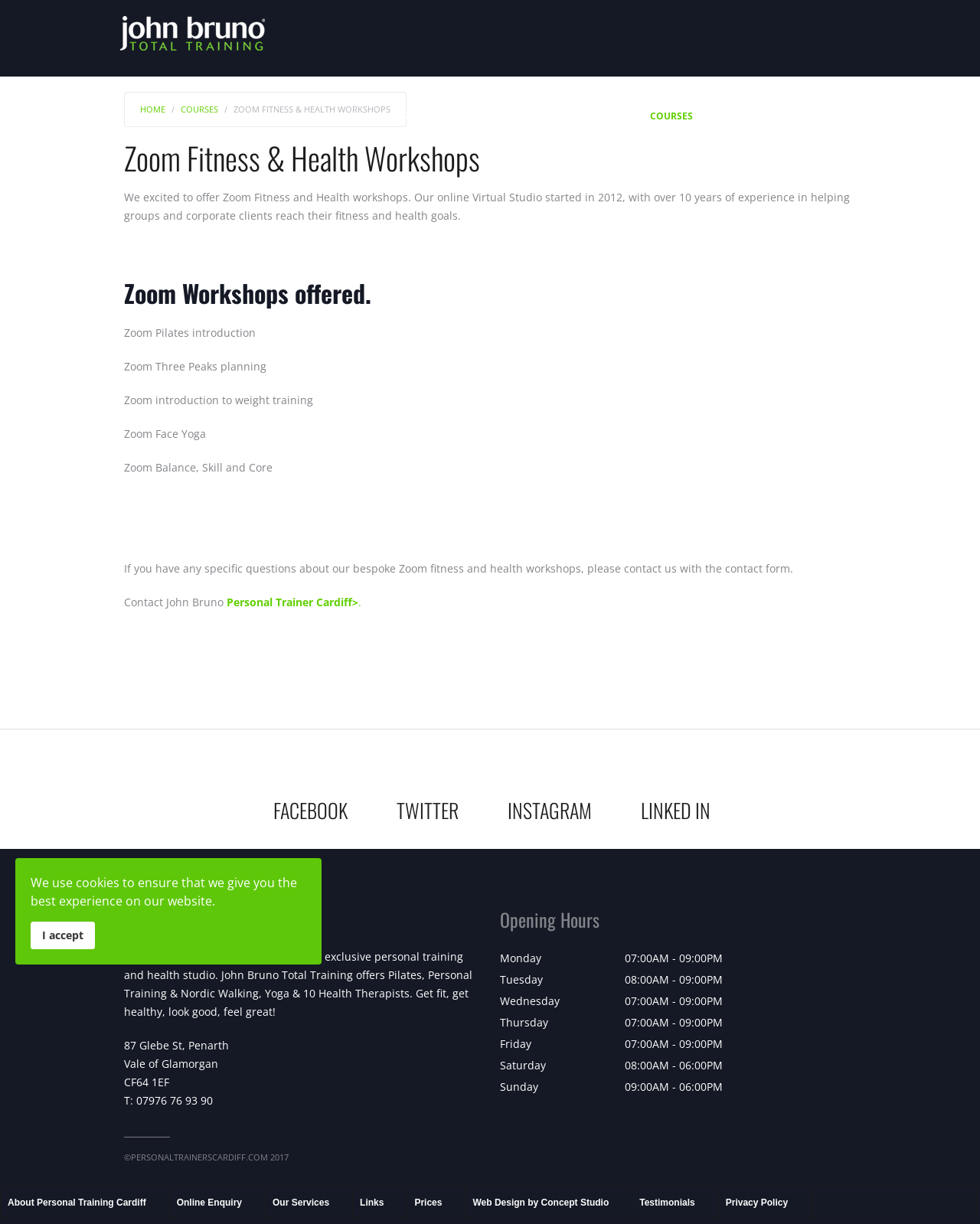Determine the bounding box coordinates for the area that should be clicked to carry out the following instruction: "Visit Facebook page".

[0.279, 0.637, 0.354, 0.687]